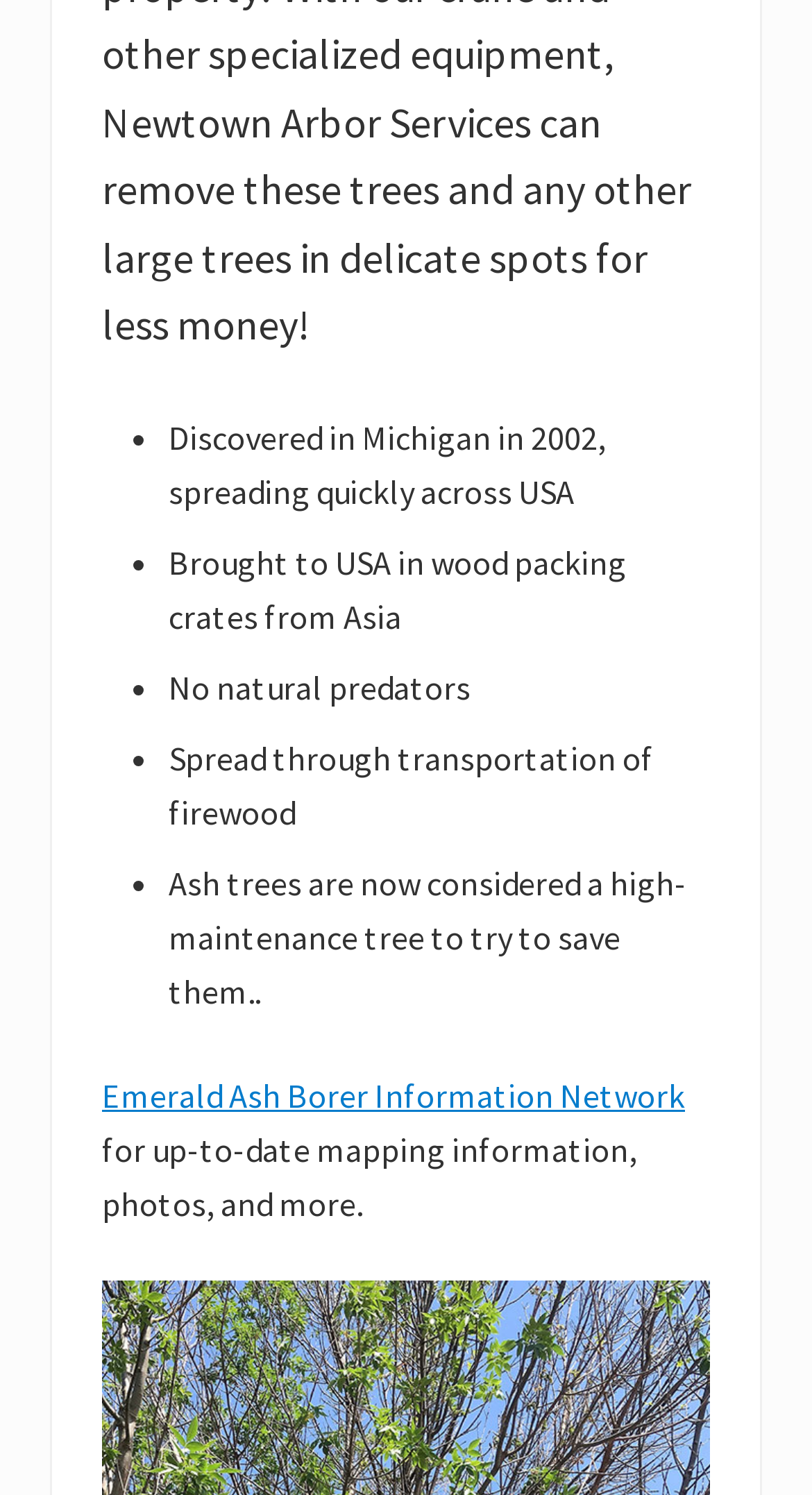Provide a brief response using a word or short phrase to this question:
Where can I find up-to-date mapping information on the Emerald Ash Borer?

Emerald Ash Borer Information Network